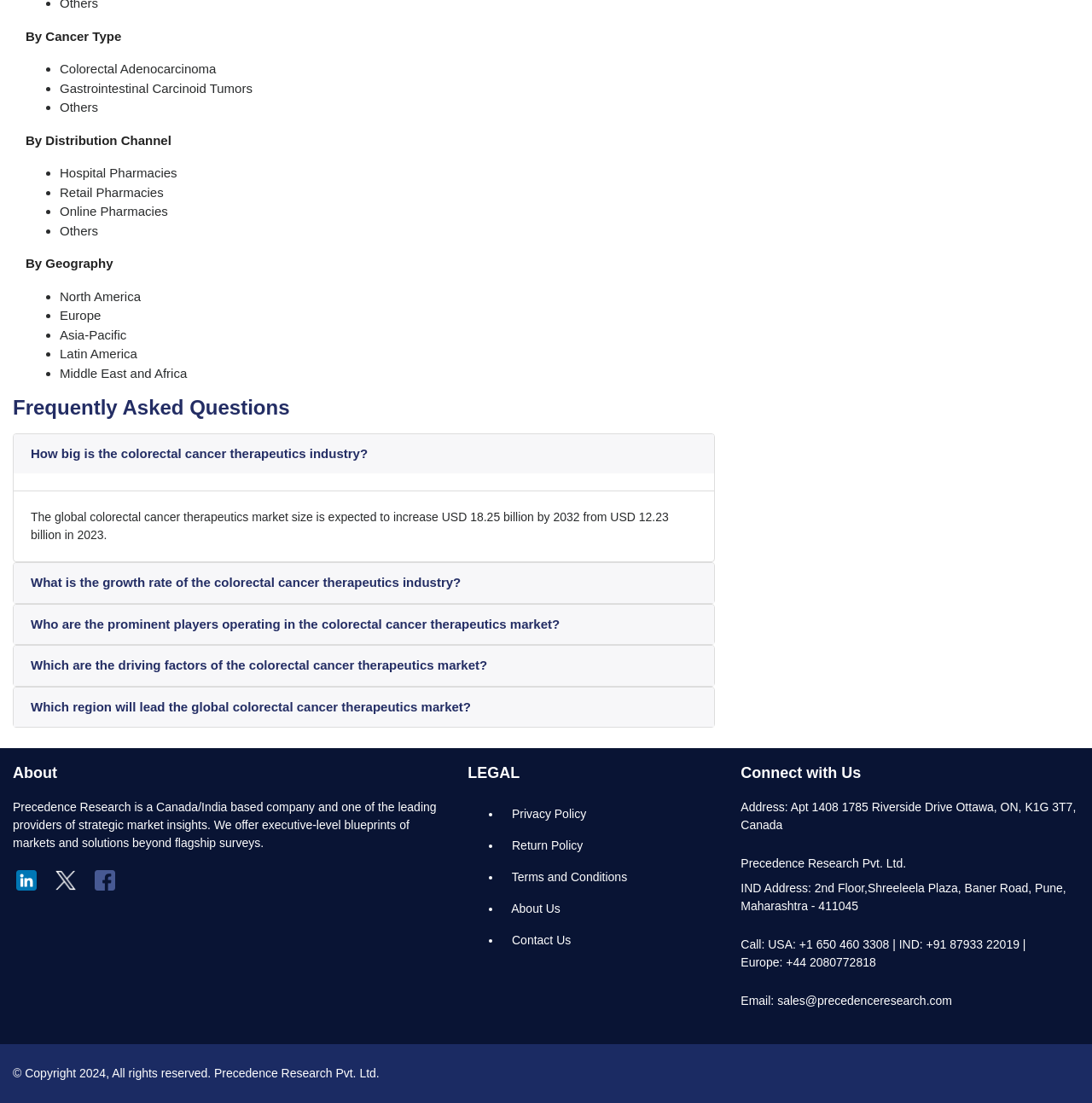What is the expected market size of colorectal cancer therapeutics by 2032?
Please provide a single word or phrase as your answer based on the image.

USD 18.25 billion